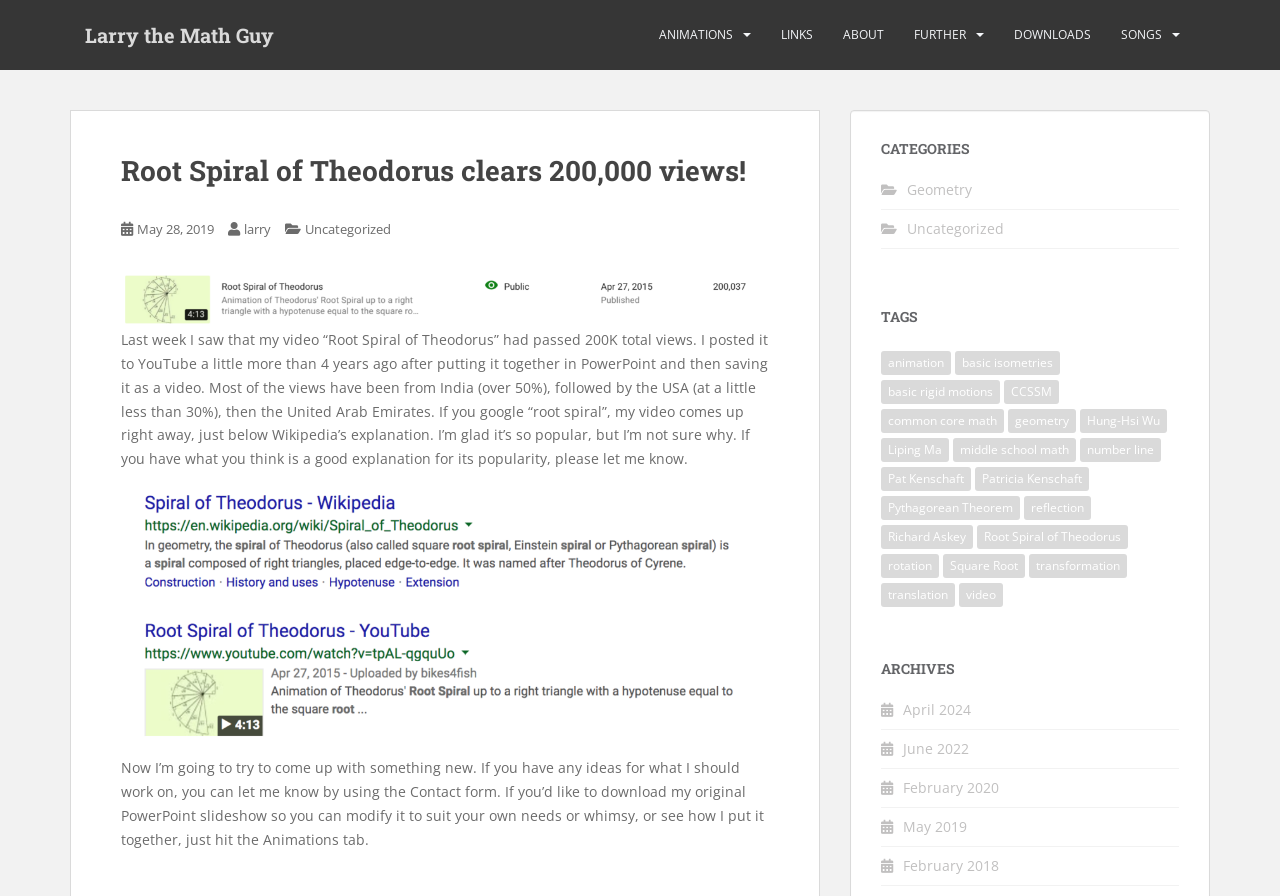What is the category of the post?
Please provide a single word or phrase answer based on the image.

Geometry